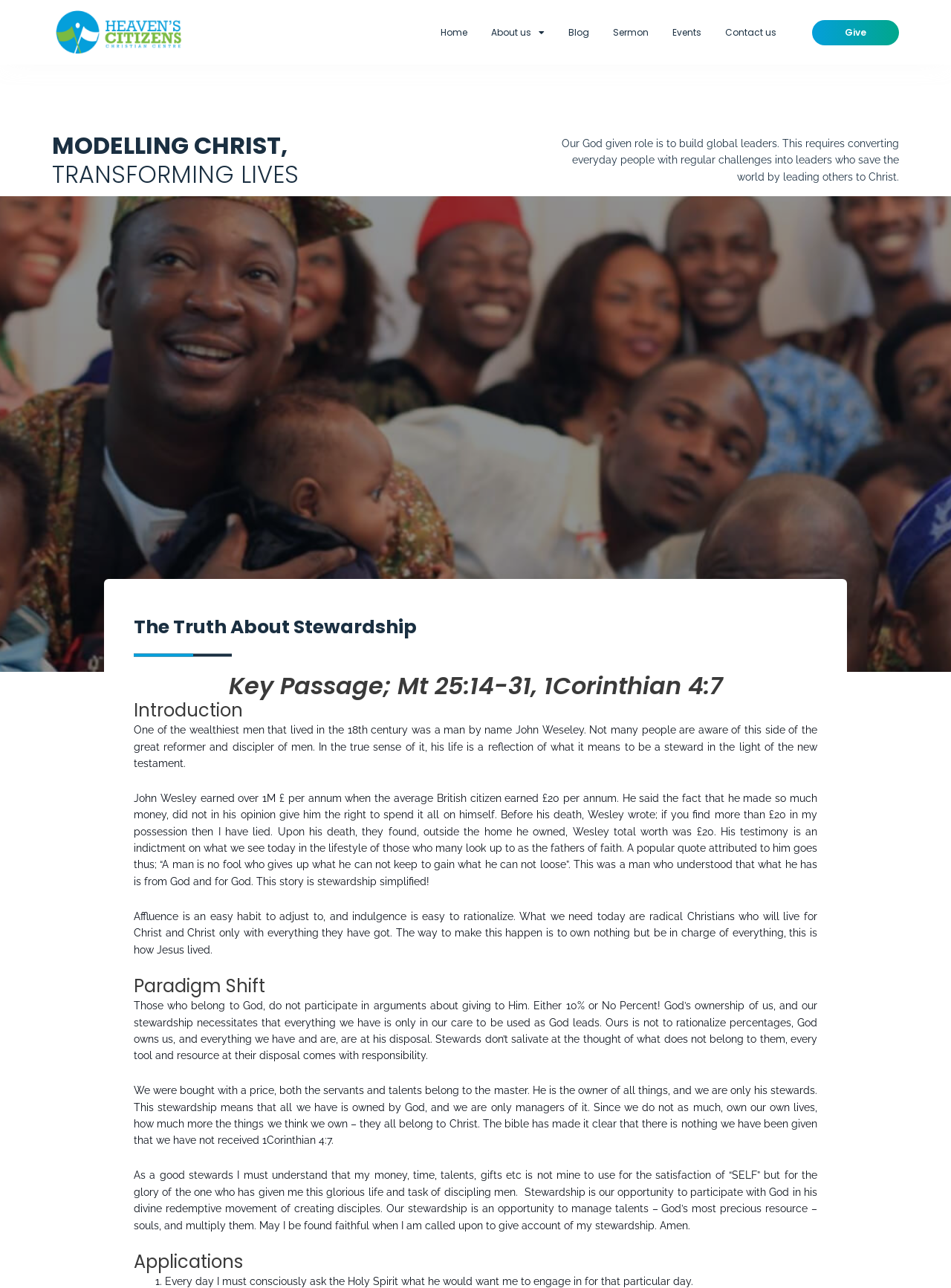Determine the bounding box of the UI element mentioned here: "Contact us". The coordinates must be in the format [left, top, right, bottom] with values ranging from 0 to 1.

[0.75, 0.012, 0.829, 0.038]